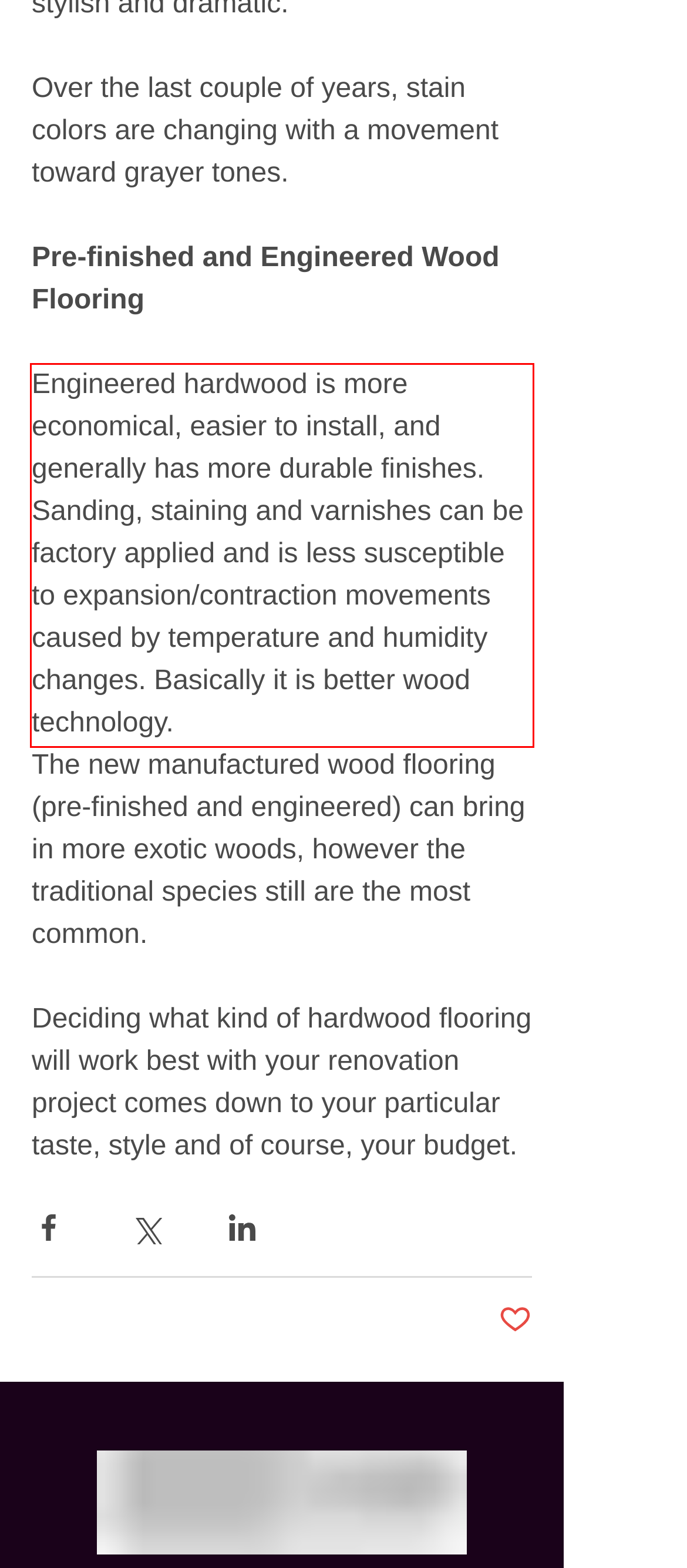Please identify and extract the text content from the UI element encased in a red bounding box on the provided webpage screenshot.

Engineered hardwood is more economical, easier to install, and generally has more durable finishes. Sanding, staining and varnishes can be factory applied and is less susceptible to expansion/contraction movements caused by temperature and humidity changes. Basically it is better wood technology.